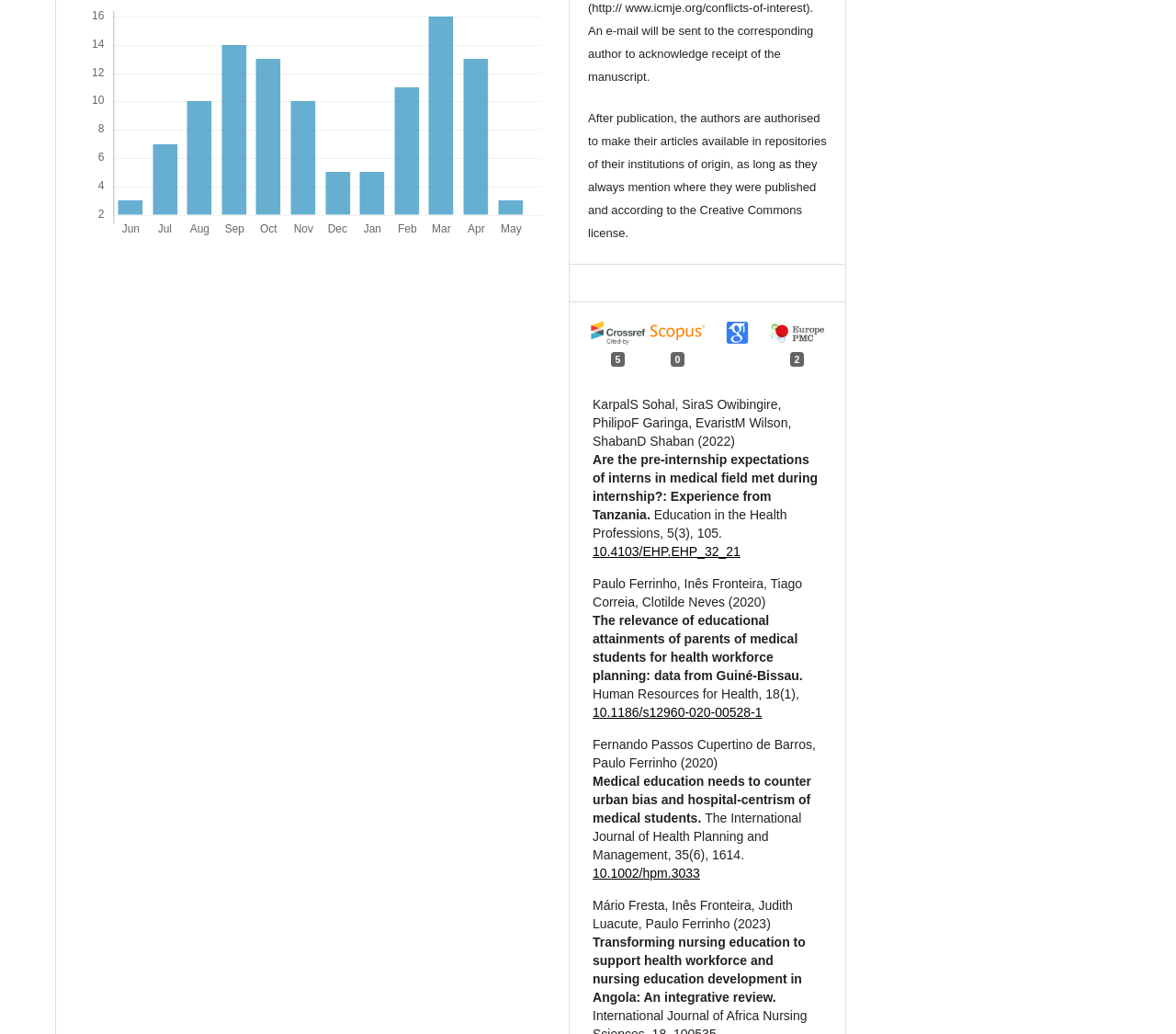Locate the bounding box coordinates of the clickable area to execute the instruction: "Click the link to Europe PMC 2". Provide the coordinates as four float numbers between 0 and 1, represented as [left, top, right, bottom].

[0.655, 0.322, 0.701, 0.354]